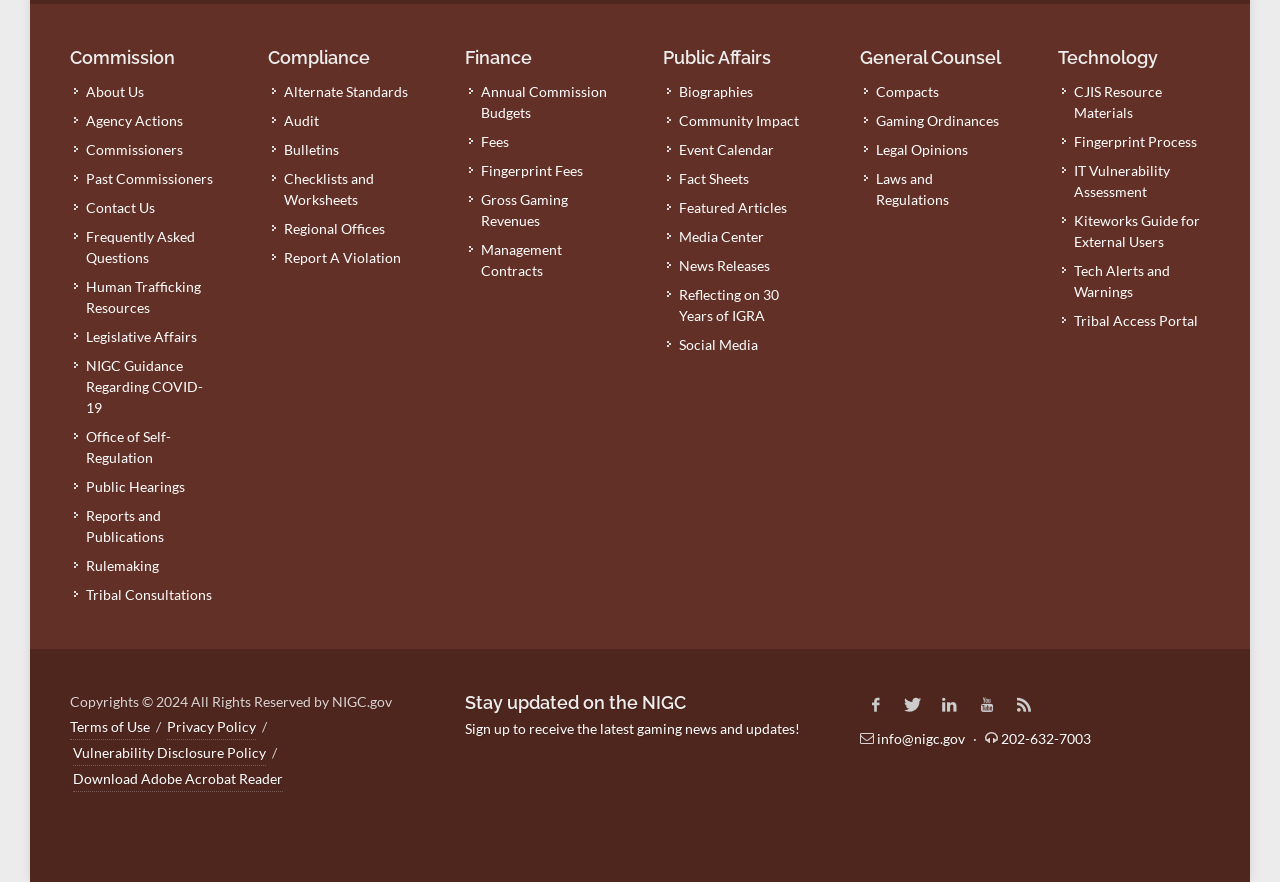What social media platforms does the NIGC have a presence on?
Utilize the image to construct a detailed and well-explained answer.

The webpage contains links to various social media platforms, including Facebook, Twitter, LinkedIn, YouTube, and RSS. These links suggest that the NIGC has a presence on these platforms and users can follow them to stay updated.